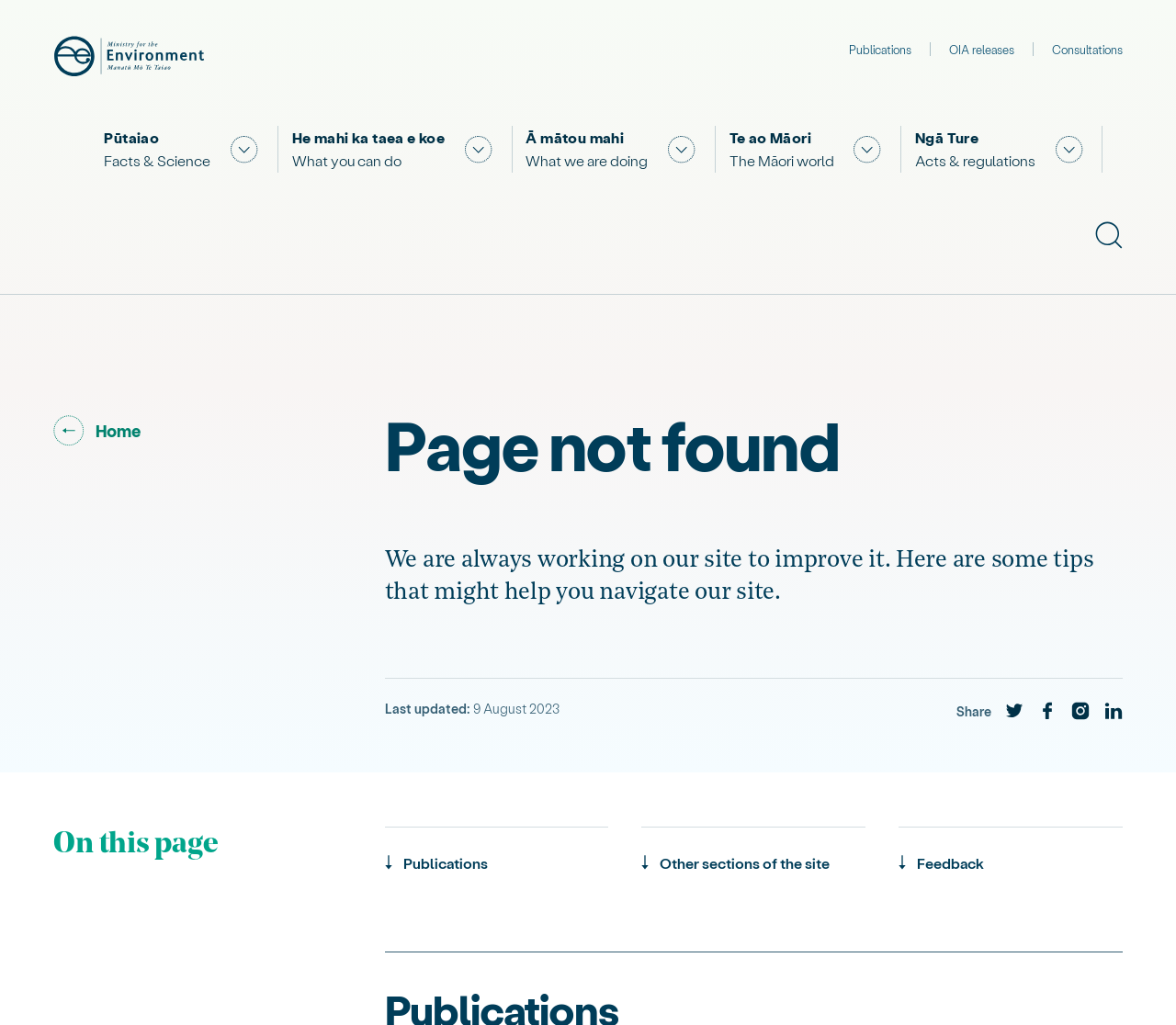Determine the bounding box coordinates for the clickable element to execute this instruction: "Go back to the Home page". Provide the coordinates as four float numbers between 0 and 1, i.e., [left, top, right, bottom].

[0.046, 0.405, 0.119, 0.437]